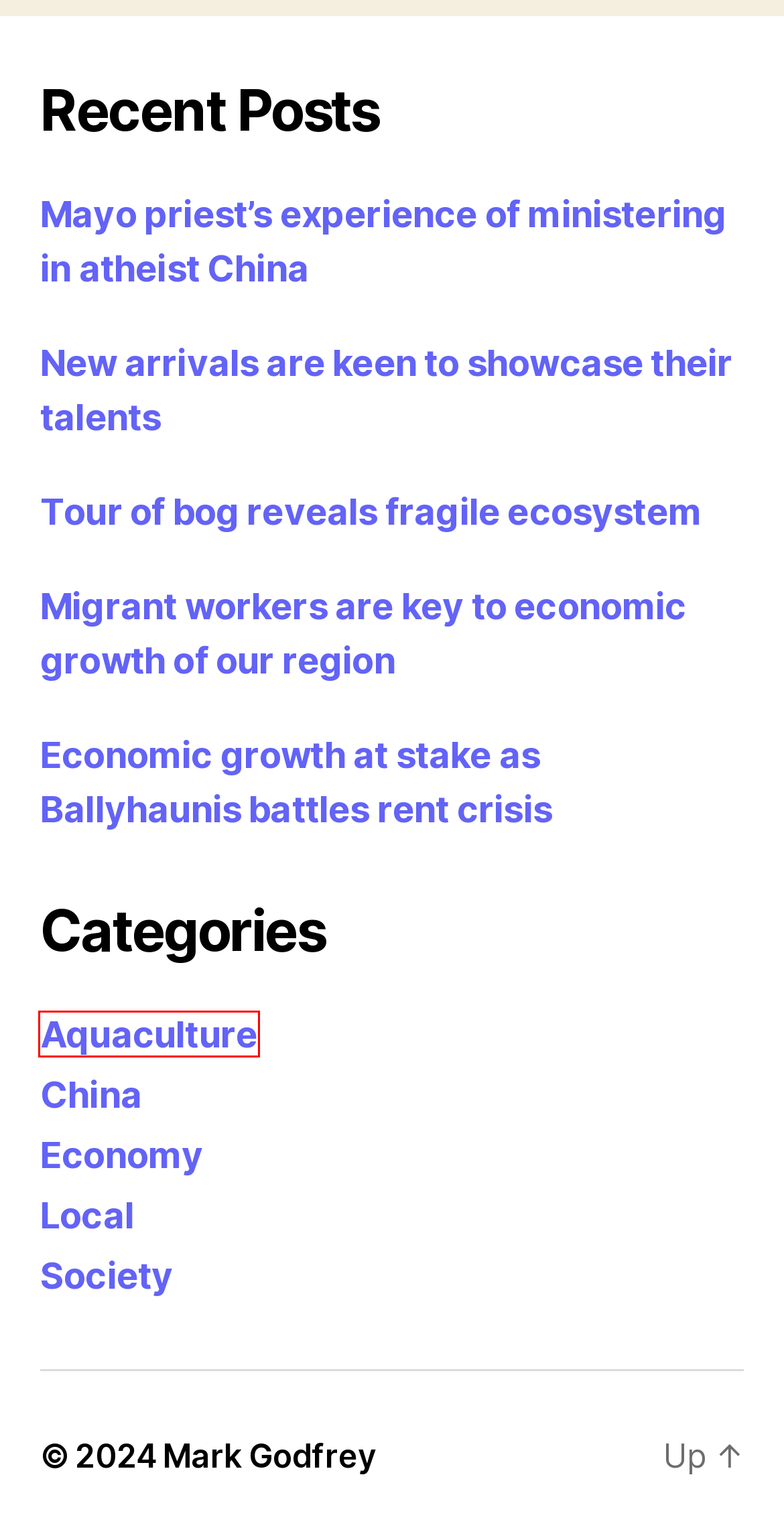You are given a screenshot depicting a webpage with a red bounding box around a UI element. Select the description that best corresponds to the new webpage after clicking the selected element. Here are the choices:
A. Society – Mark Godfrey
B. Mayo priest’s experience of ministering in atheist China – Mark Godfrey
C. Local – Mark Godfrey
D. New arrivals are keen to showcase their talents – Mark Godfrey
E. Migrant workers are key to economic growth of our region – Mark Godfrey
F. China – Mark Godfrey
G. Tour of bog reveals fragile ecosystem – Mark Godfrey
H. Aquaculture – Mark Godfrey

H